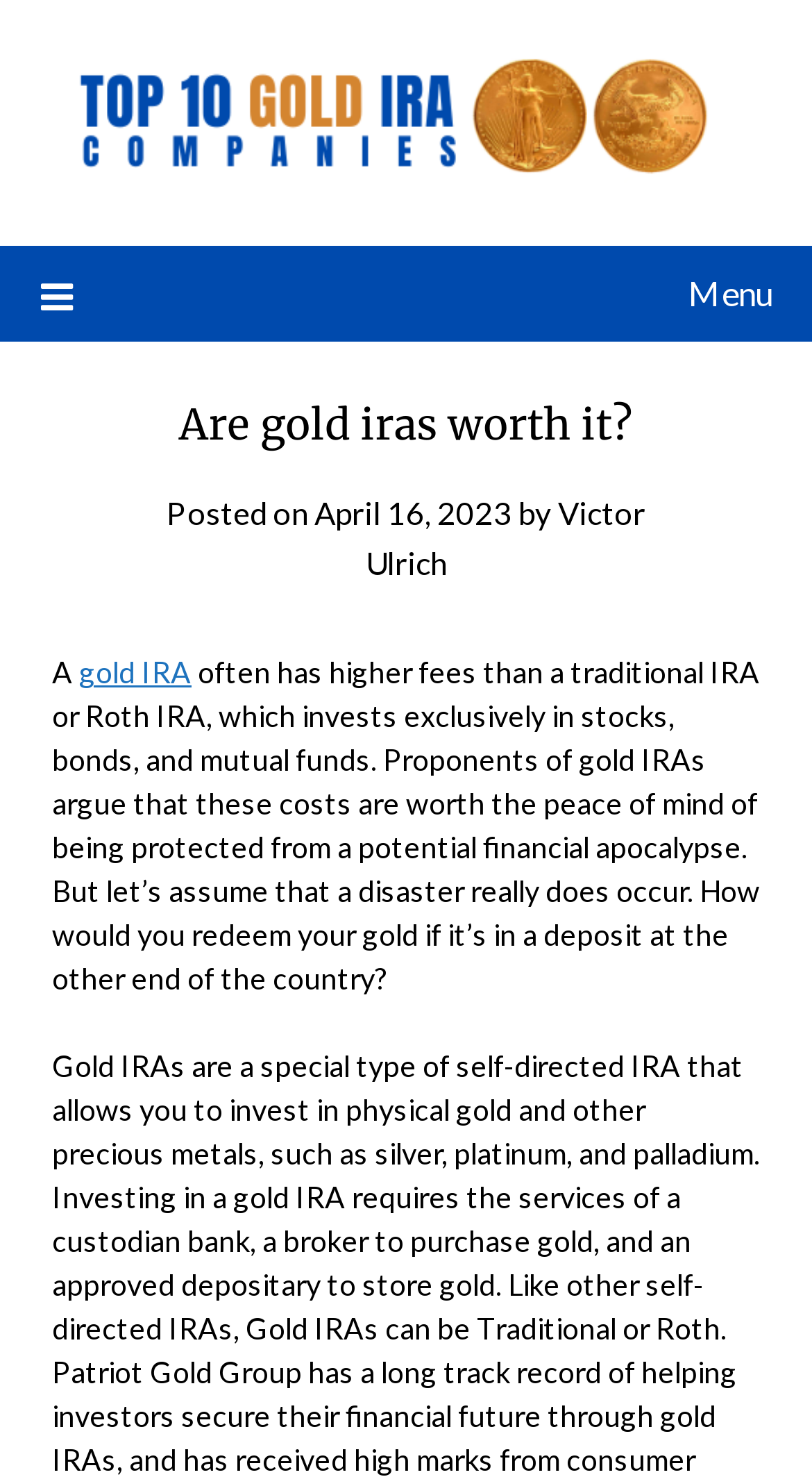Answer briefly with one word or phrase:
What is the purpose of gold IRAs according to proponents?

Peace of mind